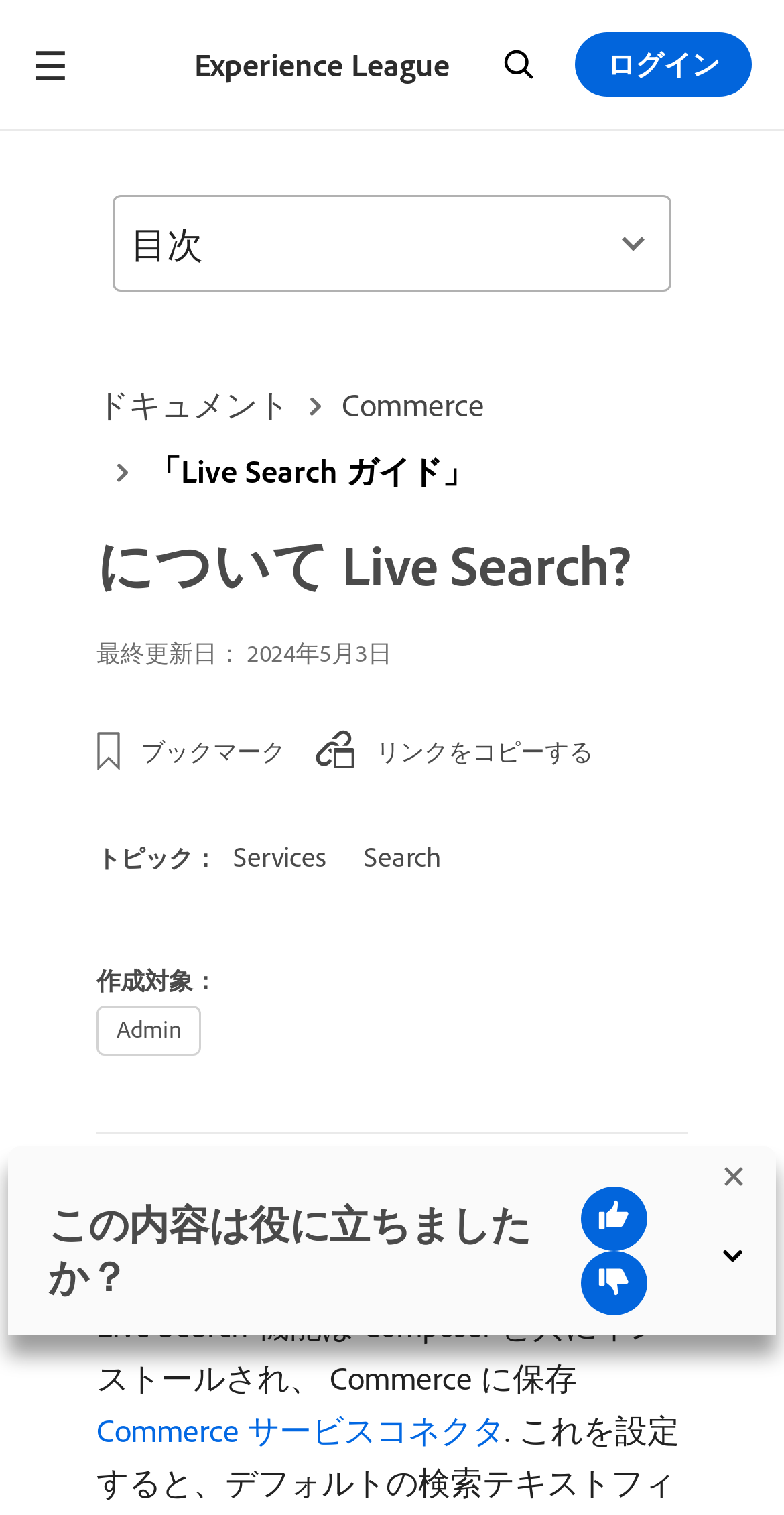Can you find the bounding box coordinates for the element to click on to achieve the instruction: "Search for something"?

[0.631, 0.031, 0.693, 0.055]